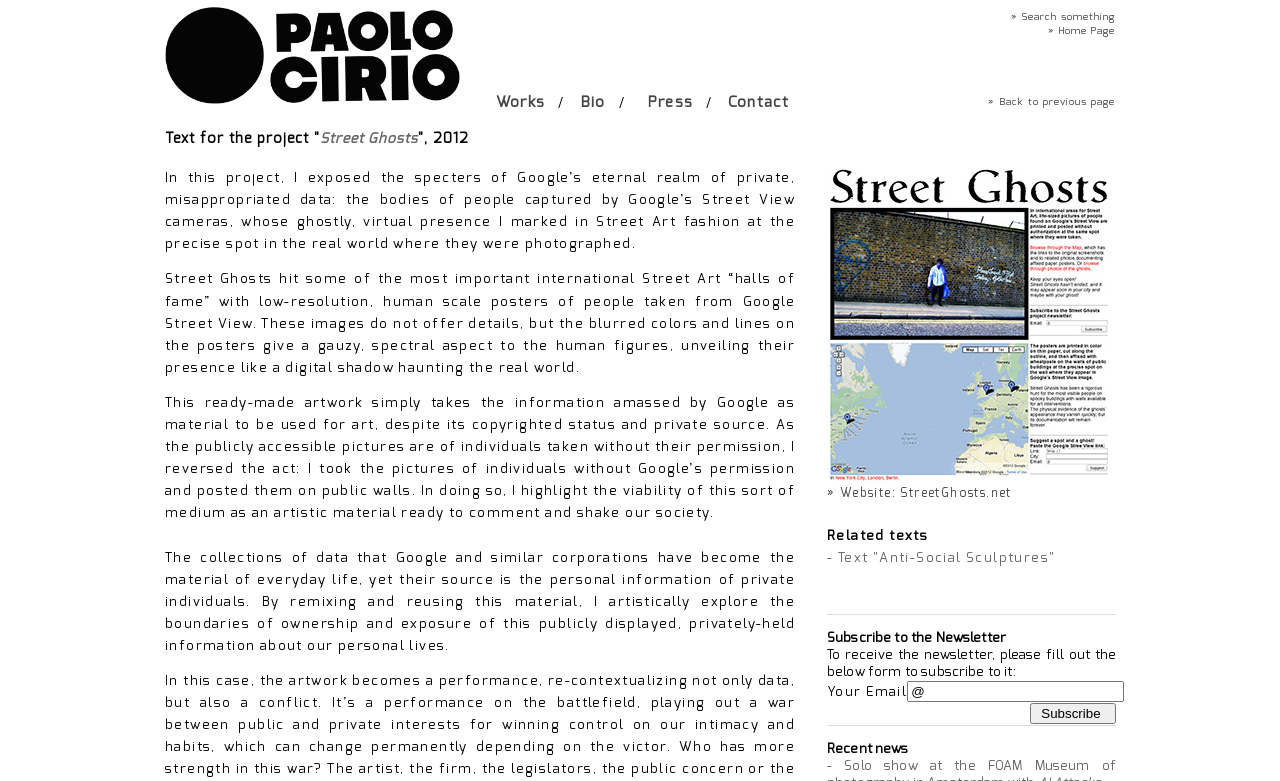What is the project 'Street Ghosts' about?
Look at the image and provide a detailed response to the question.

The project 'Street Ghosts' is about exposing the private data collected by Google, specifically the bodies of people captured by Google's Street View cameras, and marking their presence in the real world through Street Art fashion.